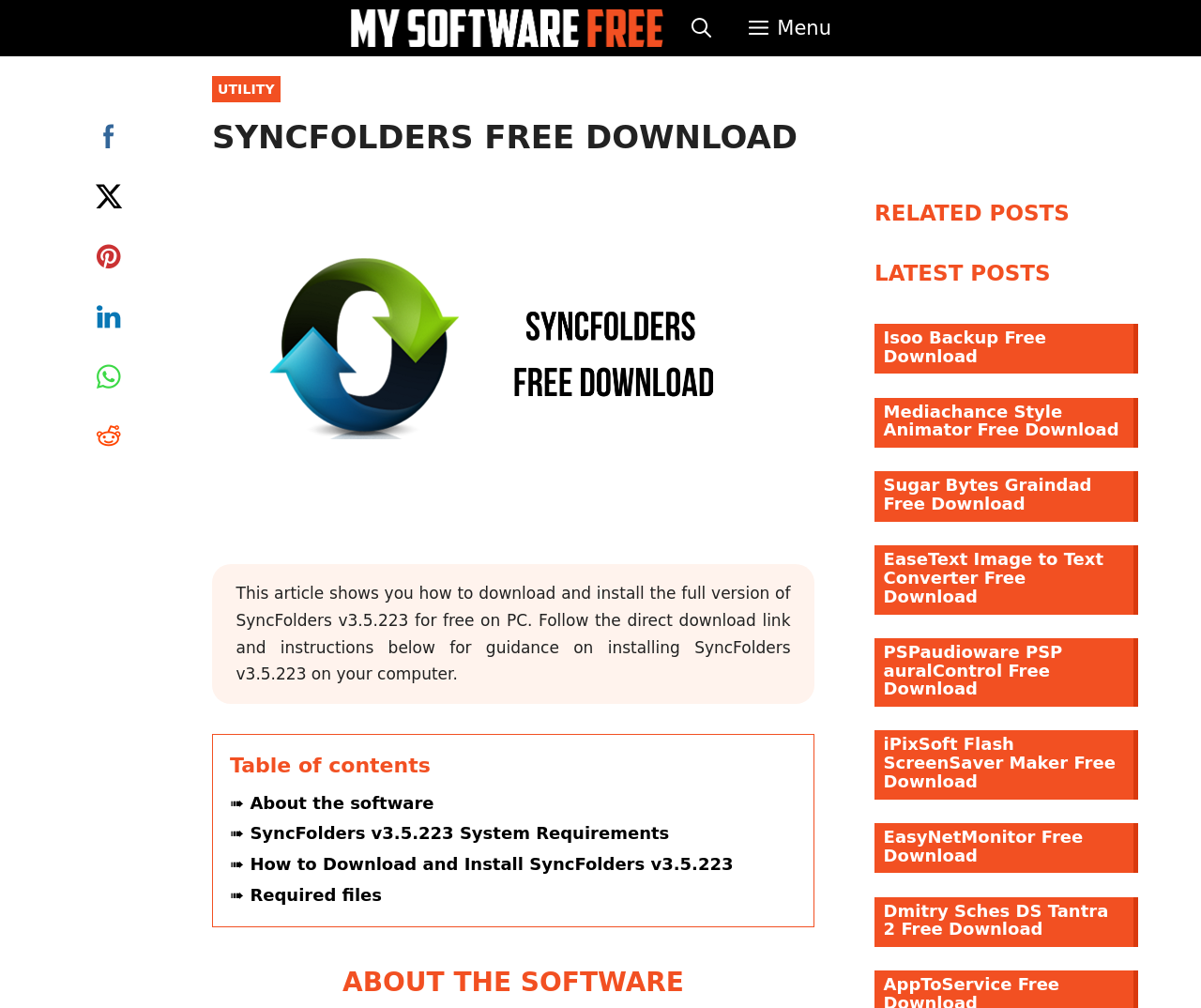Extract the bounding box coordinates for the HTML element that matches this description: "parent_node: Search name="searchQuery" placeholder="Search"". The coordinates should be four float numbers between 0 and 1, i.e., [left, top, right, bottom].

None